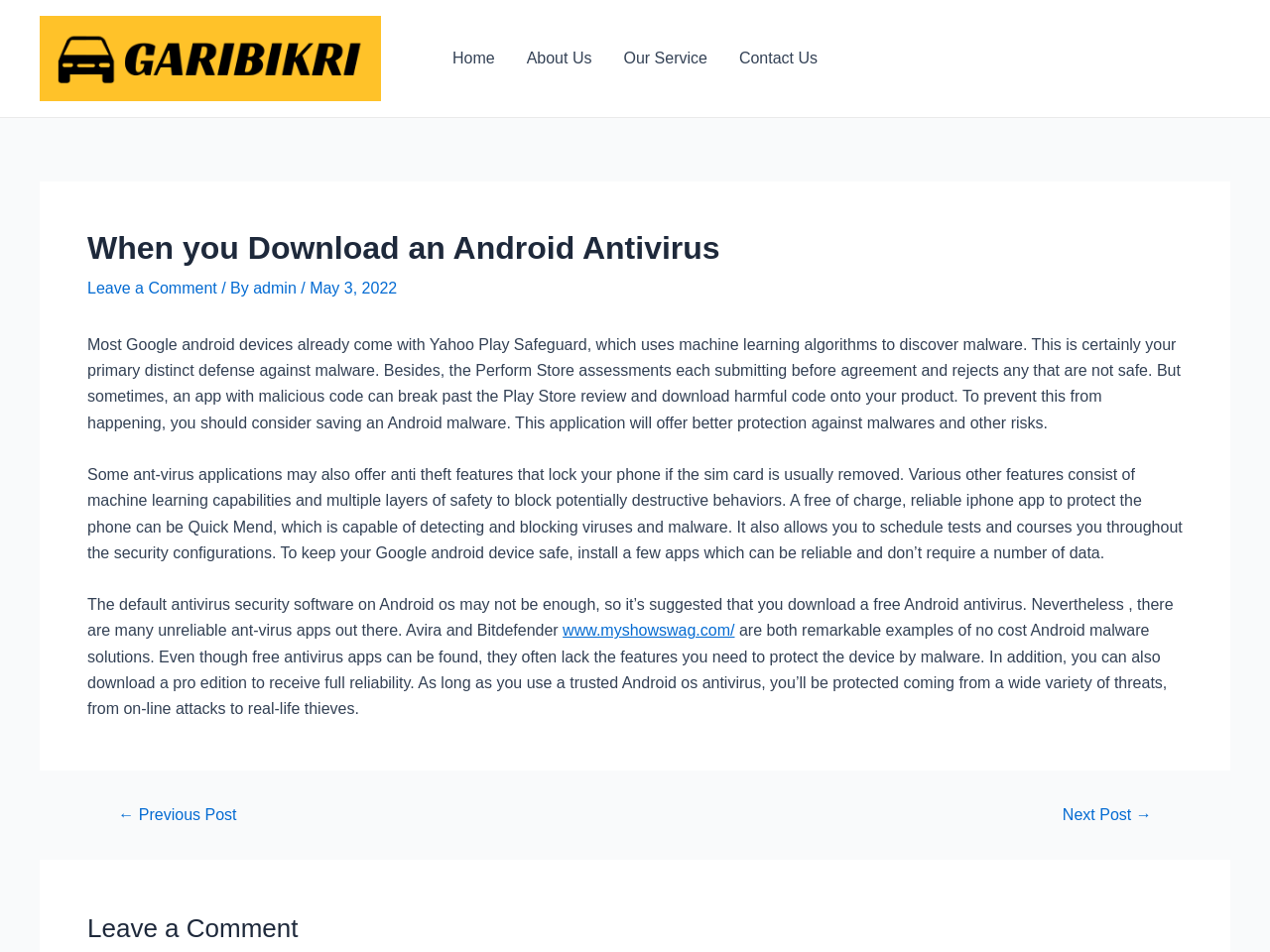Provide an in-depth caption for the webpage.

The webpage is about downloading an Android antivirus, with a focus on the importance of having additional protection against malware beyond what's provided by Google Play Safeguard. 

At the top left, there is a link, and to the right of it, a site navigation menu with four links: "Home", "About Us", "Our Service", and "Contact Us". 

Below the navigation menu, there is an article with a heading "When you Download an Android Antivirus" at the top. Under the heading, there are links to "Leave a Comment" and the author's name "admin", along with the date "May 3, 2022". 

The main content of the article is divided into three paragraphs. The first paragraph explains how Google Play Safeguard uses machine learning algorithms to detect malware, but sometimes malicious code can still break through. The second paragraph discusses the features of some antivirus applications, including anti-theft features and machine learning capabilities. The third paragraph suggests downloading a free Android antivirus, such as Avira or Bitdefender, and notes that while free antivirus apps are available, they may lack necessary features.

At the bottom of the article, there is a post navigation menu with links to the previous and next posts. Finally, there is a "Leave a Comment" heading at the very bottom of the page.